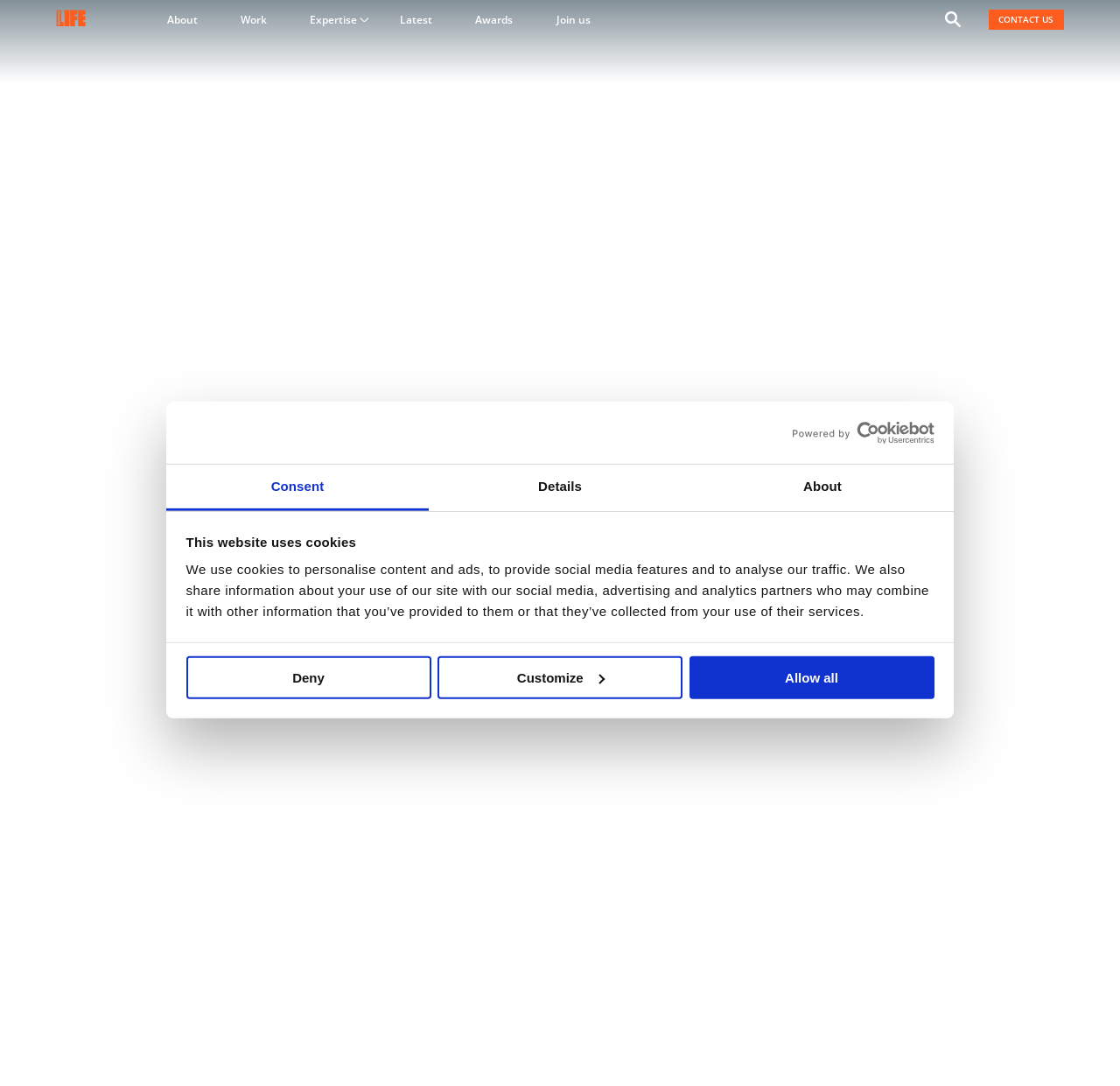Locate the bounding box coordinates of the element I should click to achieve the following instruction: "Click the 'logo - opens in a new window' link".

[0.697, 0.388, 0.834, 0.409]